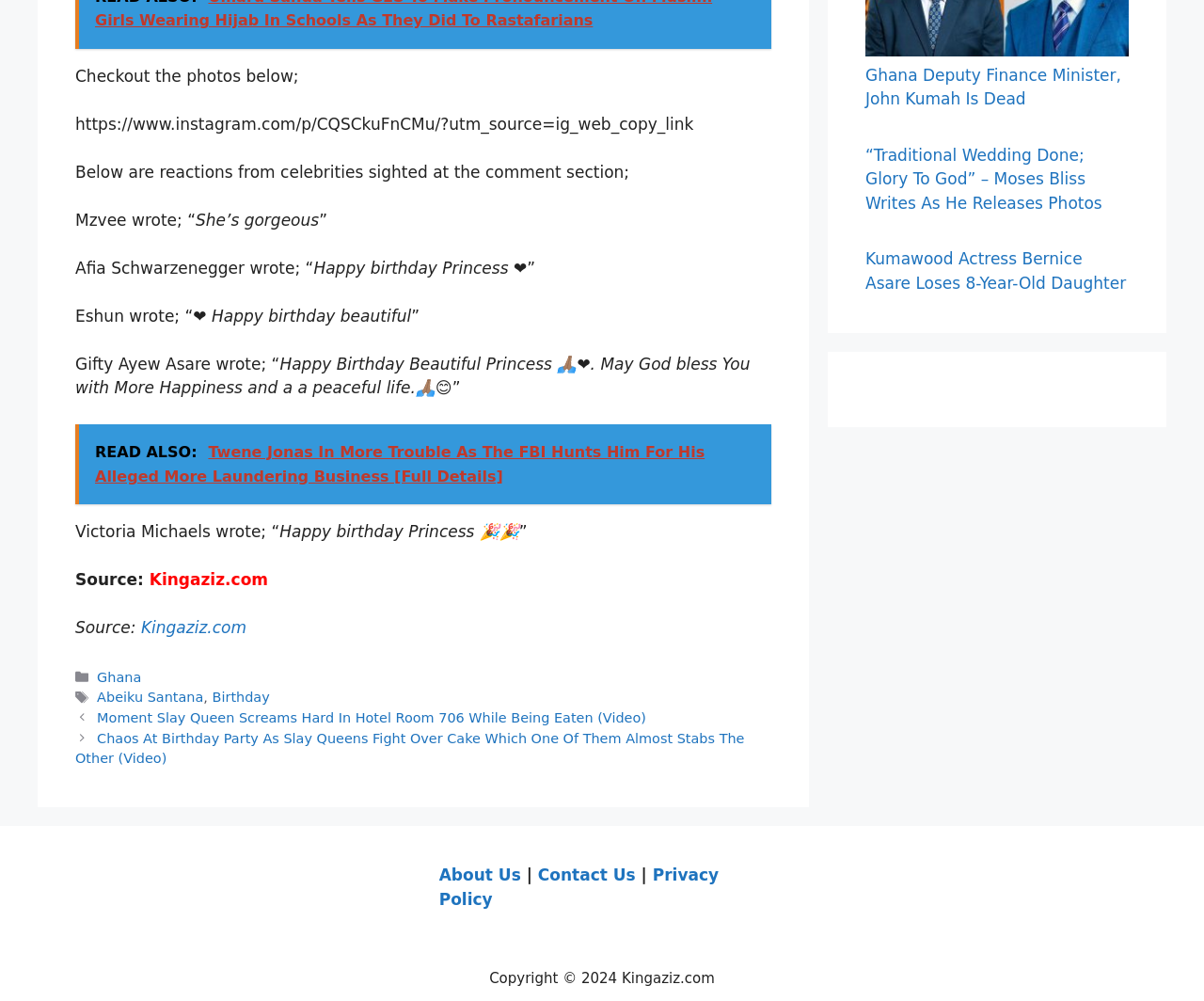Utilize the information from the image to answer the question in detail:
What is the category of the post?

In the footer section, I found the text 'Categories' followed by a link to 'Ghana', which indicates that the category of the post is Ghana.